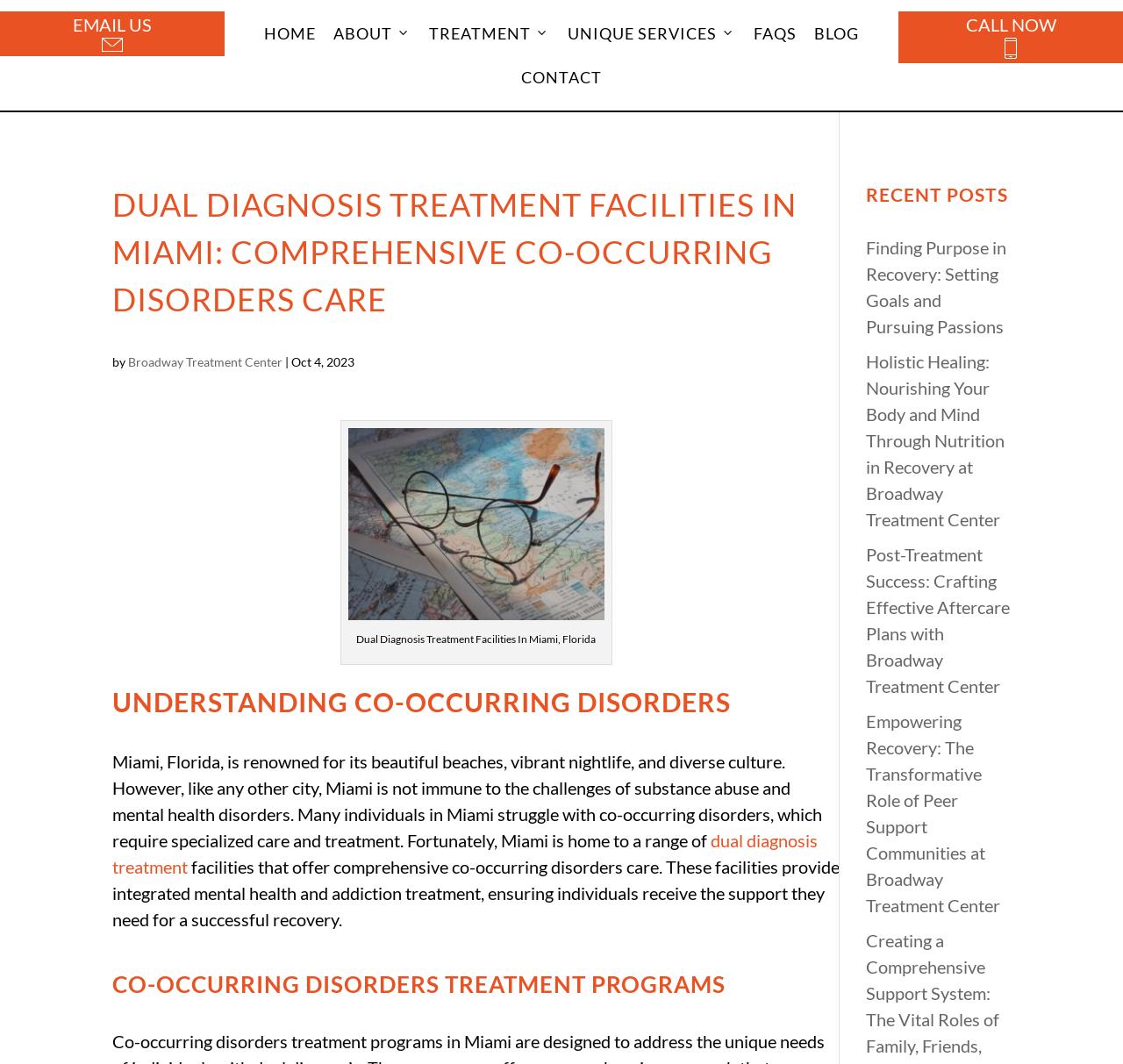Generate the text content of the main heading of the webpage.

DUAL DIAGNOSIS TREATMENT FACILITIES IN MIAMI: COMPREHENSIVE CO-OCCURRING DISORDERS CARE